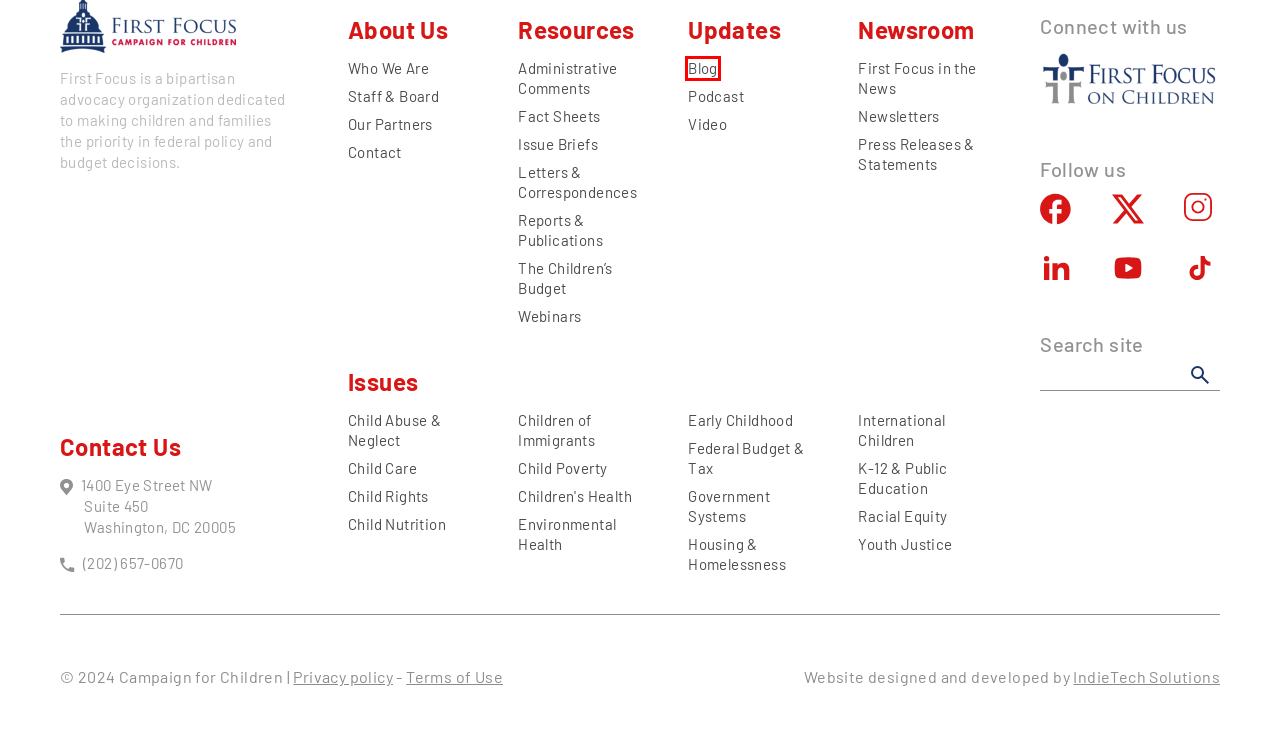Look at the screenshot of a webpage where a red bounding box surrounds a UI element. Your task is to select the best-matching webpage description for the new webpage after you click the element within the bounding box. The available options are:
A. International Children Archives - Campaign For Children
B. Blog Archives - Campaign For Children
C. Podcast Archives - Campaign For Children
D. Who we are - Campaign For Children
E. Fact Sheets Archives - Campaign For Children
F. Press Releases & Statements Archives - Campaign For Children
G. Webinars Archives - Campaign For Children
H. Children of Immigrants Archives - Campaign For Children

B